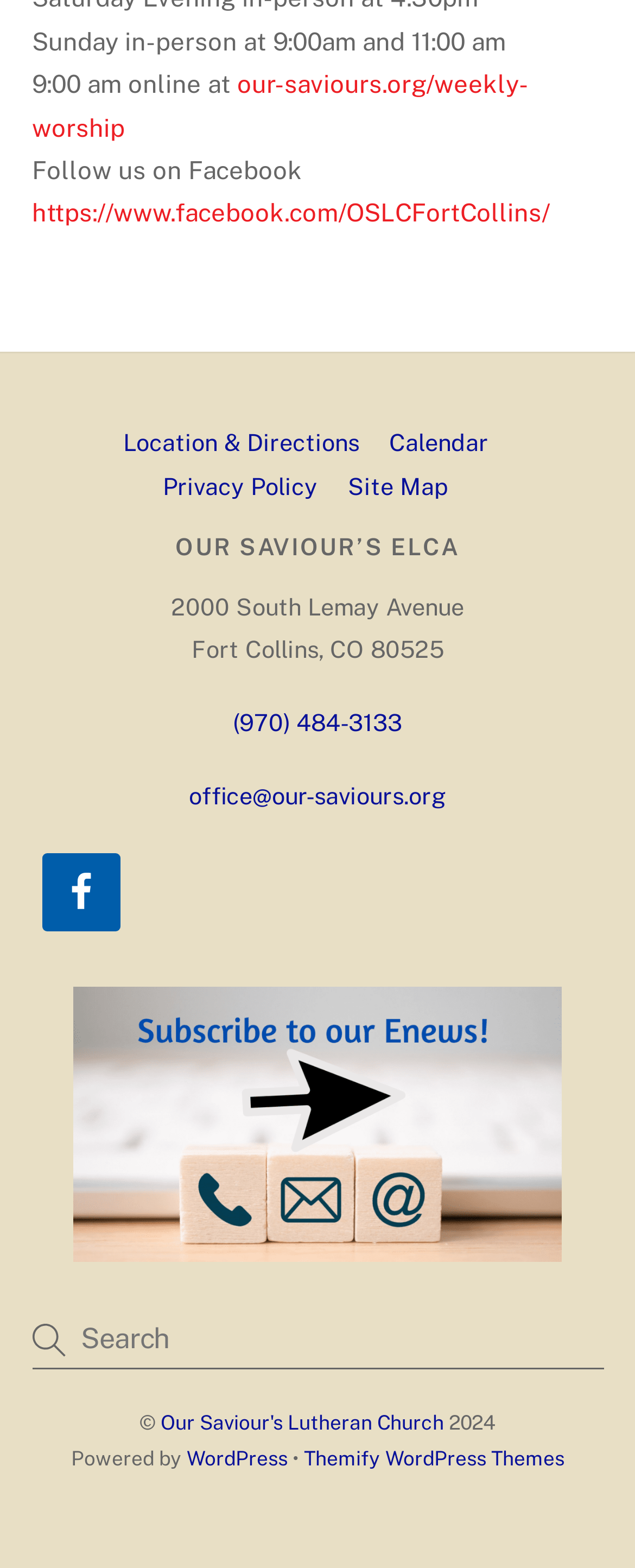Please use the details from the image to answer the following question comprehensively:
What is the church's phone number?

I found the church's phone number by looking at the link element with the text '(970) 484-3133'.